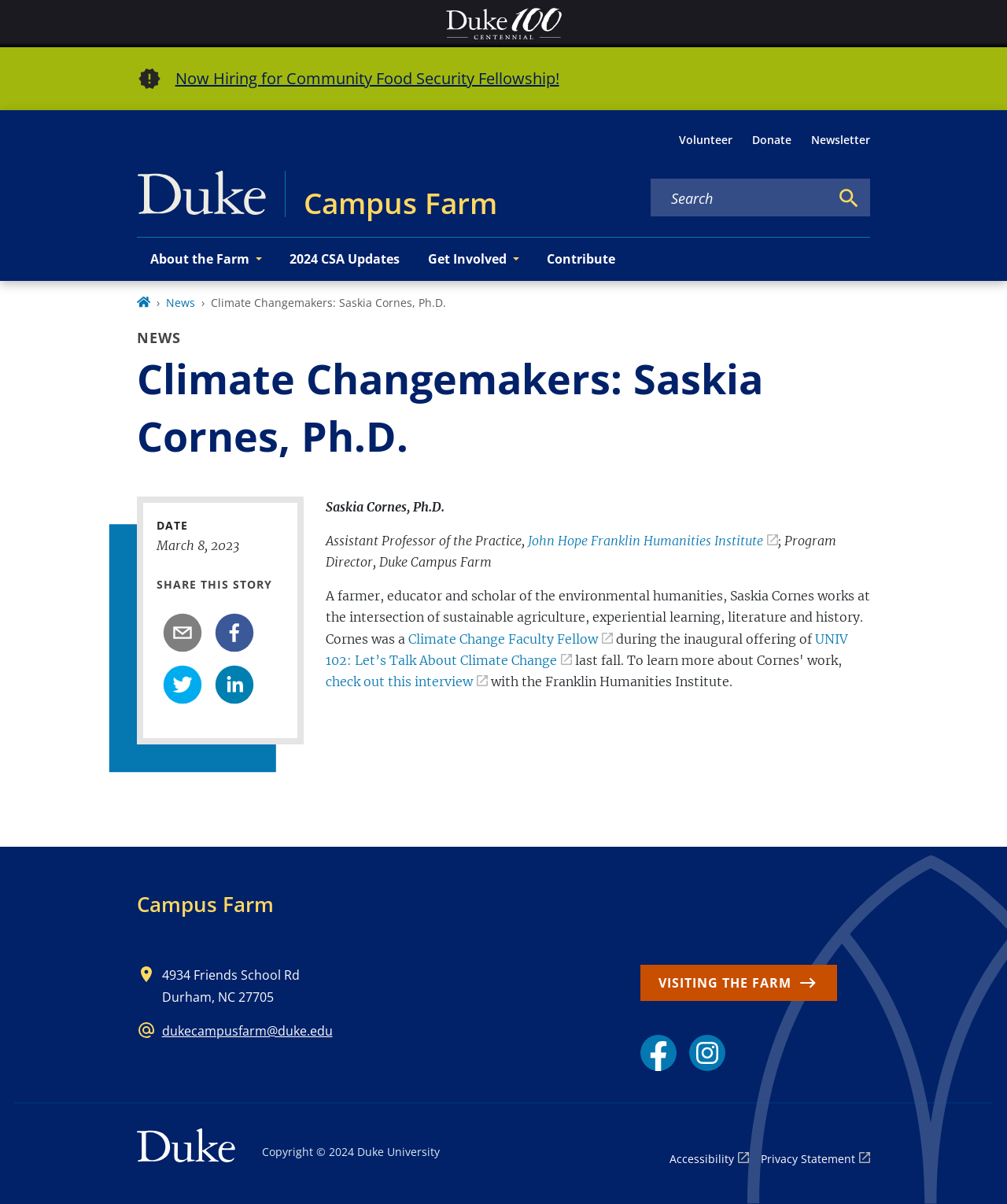Show the bounding box coordinates for the HTML element described as: "aria-label="Search keywords" name="q" placeholder="Search"".

[0.647, 0.157, 0.823, 0.173]